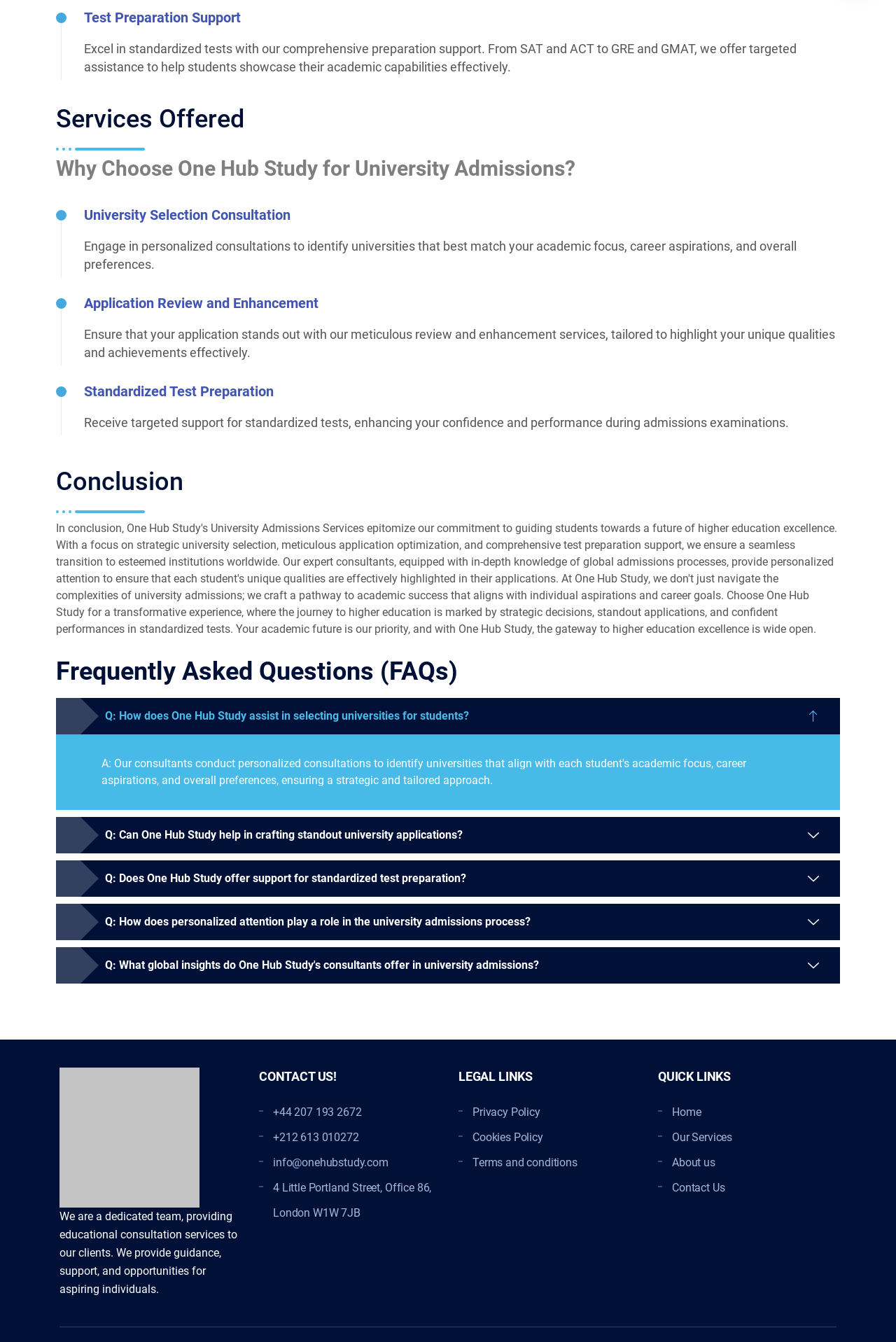Determine the bounding box coordinates for the area that needs to be clicked to fulfill this task: "Click on 'Q: How does One Hub Study assist in selecting universities for students?' to expand the FAQ". The coordinates must be given as four float numbers between 0 and 1, i.e., [left, top, right, bottom].

[0.062, 0.52, 0.938, 0.547]